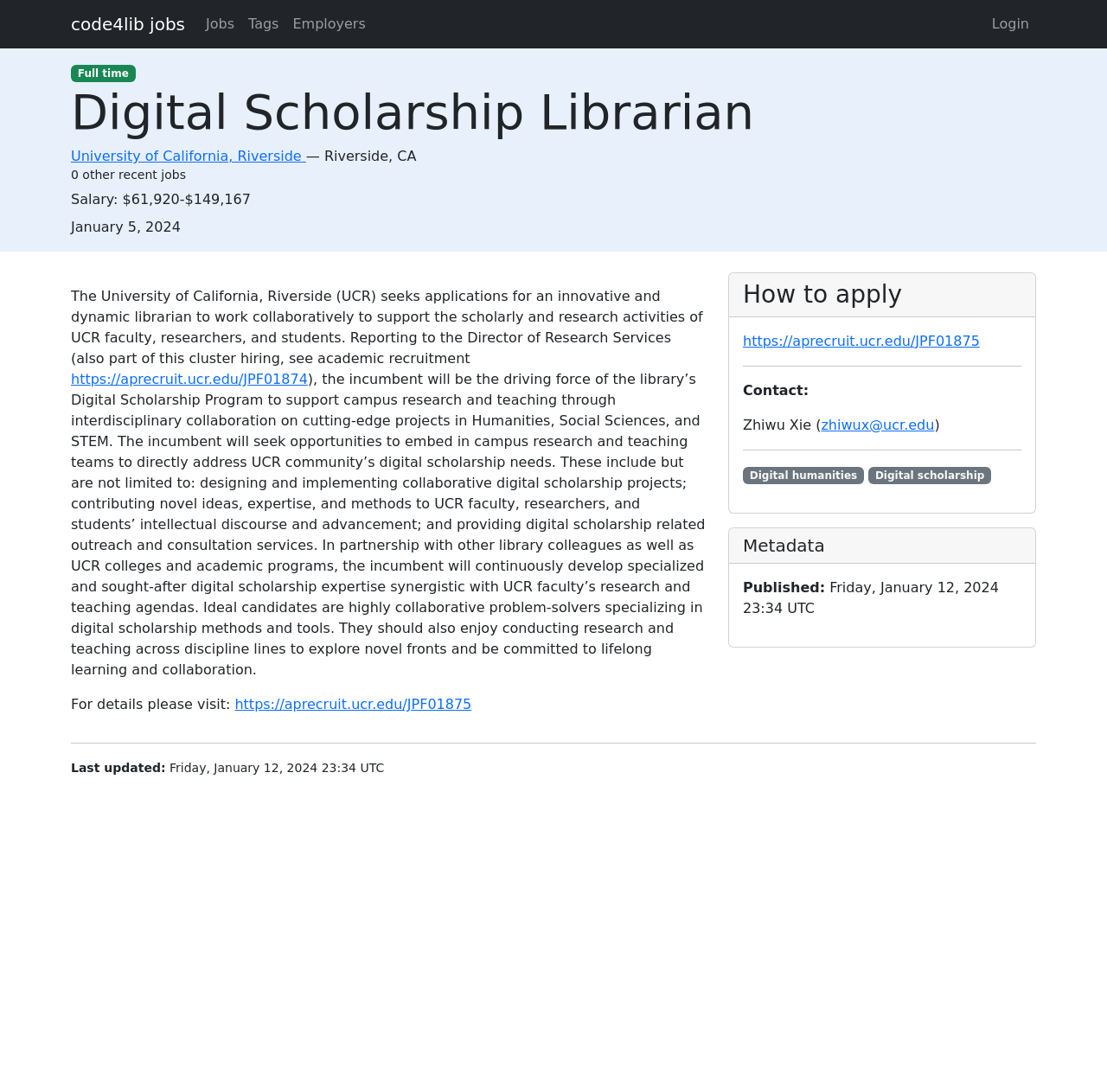Provide the bounding box for the UI element matching this description: "https://aprecruit.ucr.edu/JPF01874".

[0.064, 0.34, 0.278, 0.355]